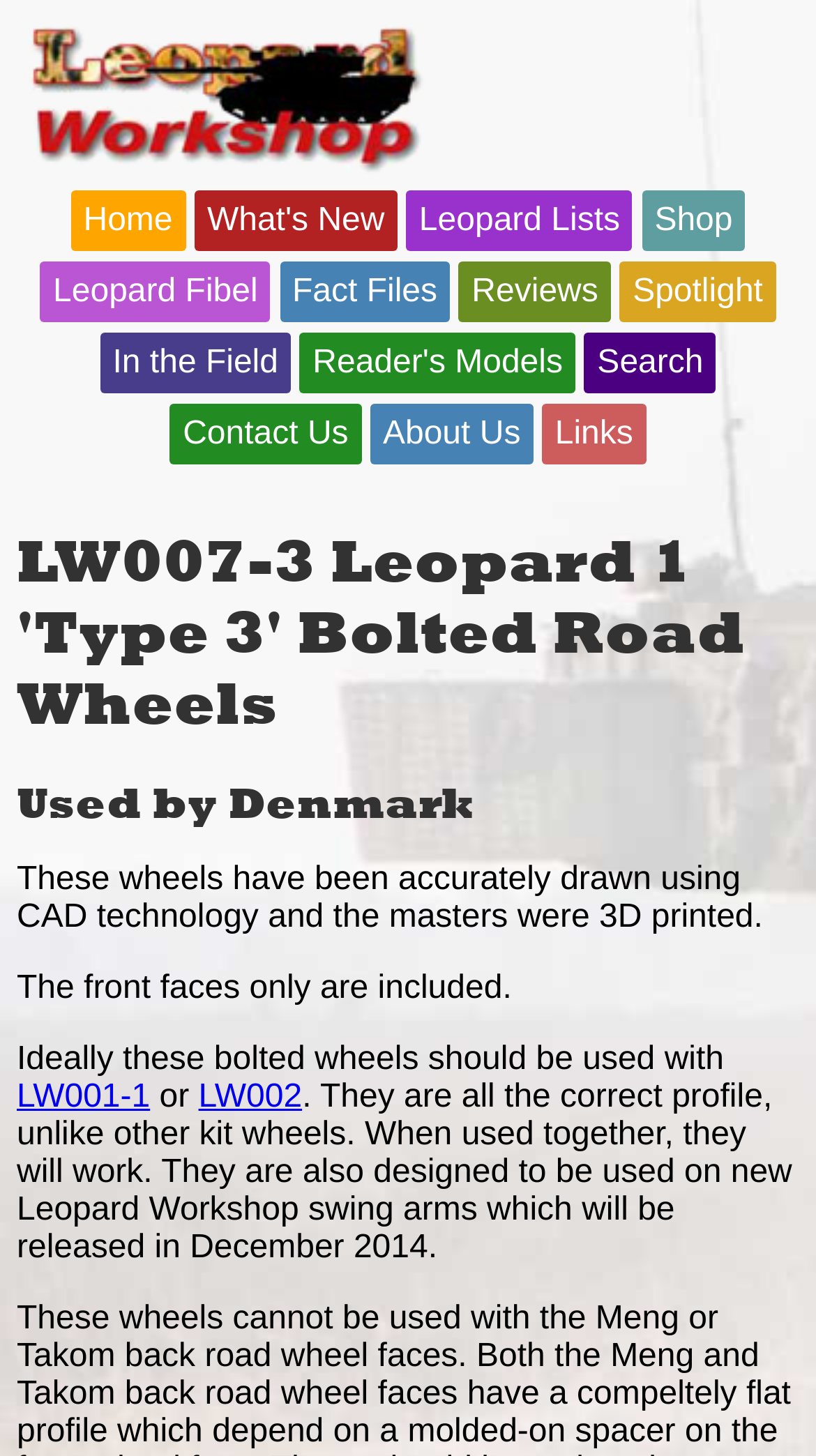What is included in the front faces of the wheels?
Answer the question with a detailed explanation, including all necessary information.

The StaticText element states 'The front faces only are included.', which means that only the front faces of the wheels are included, and not the entire wheel.